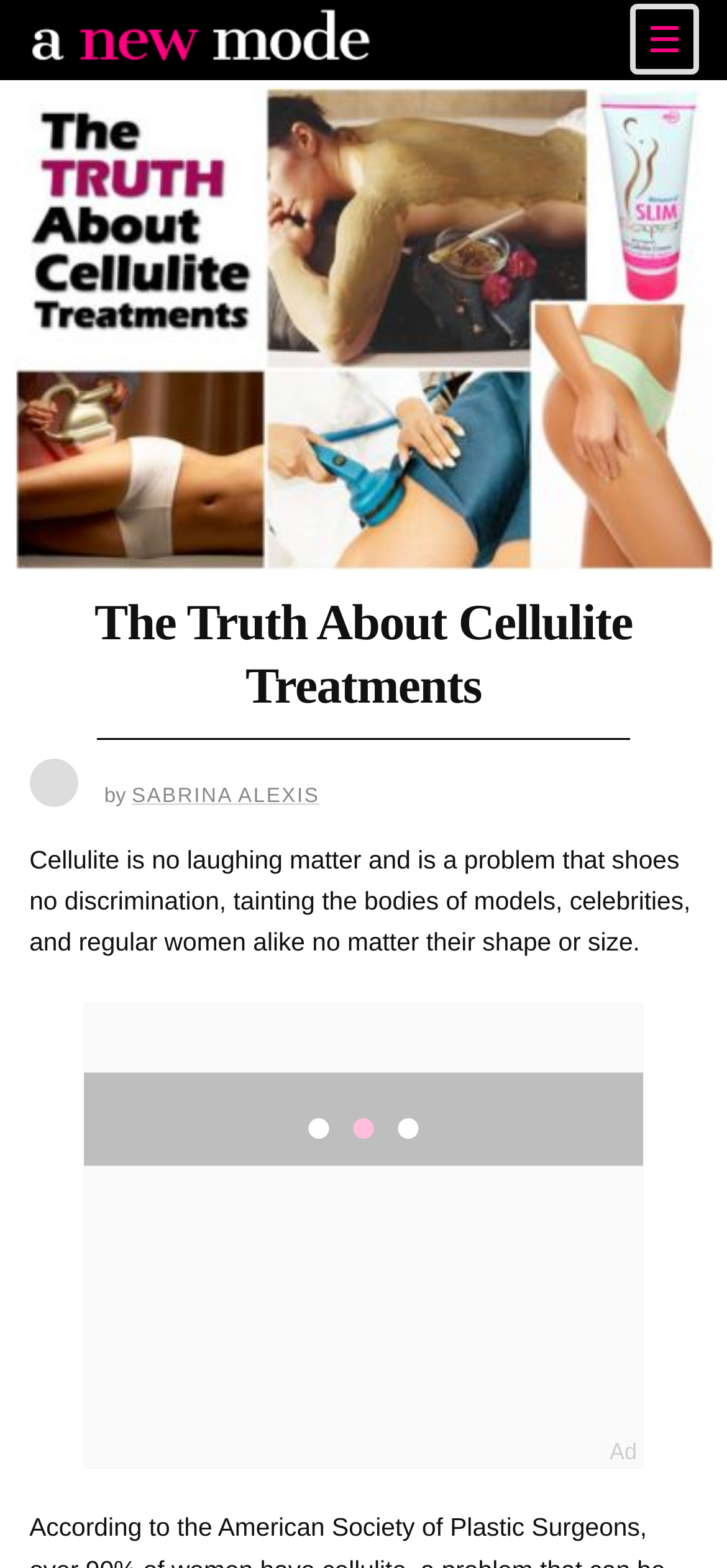Answer the question below using just one word or a short phrase: 
What is the topic of the article?

Cellulite Treatments